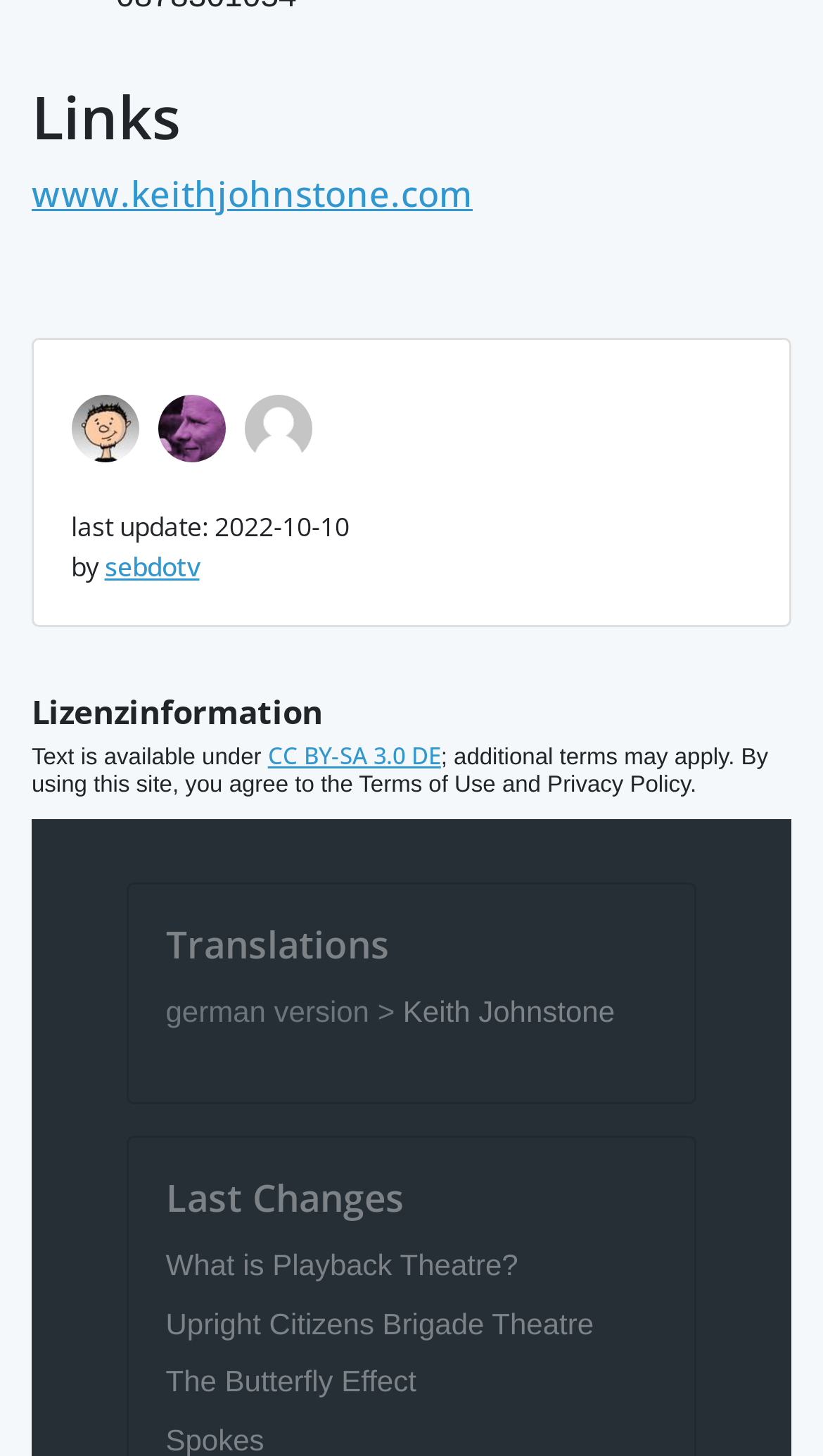Highlight the bounding box coordinates of the region I should click on to meet the following instruction: "Browse Business category".

None